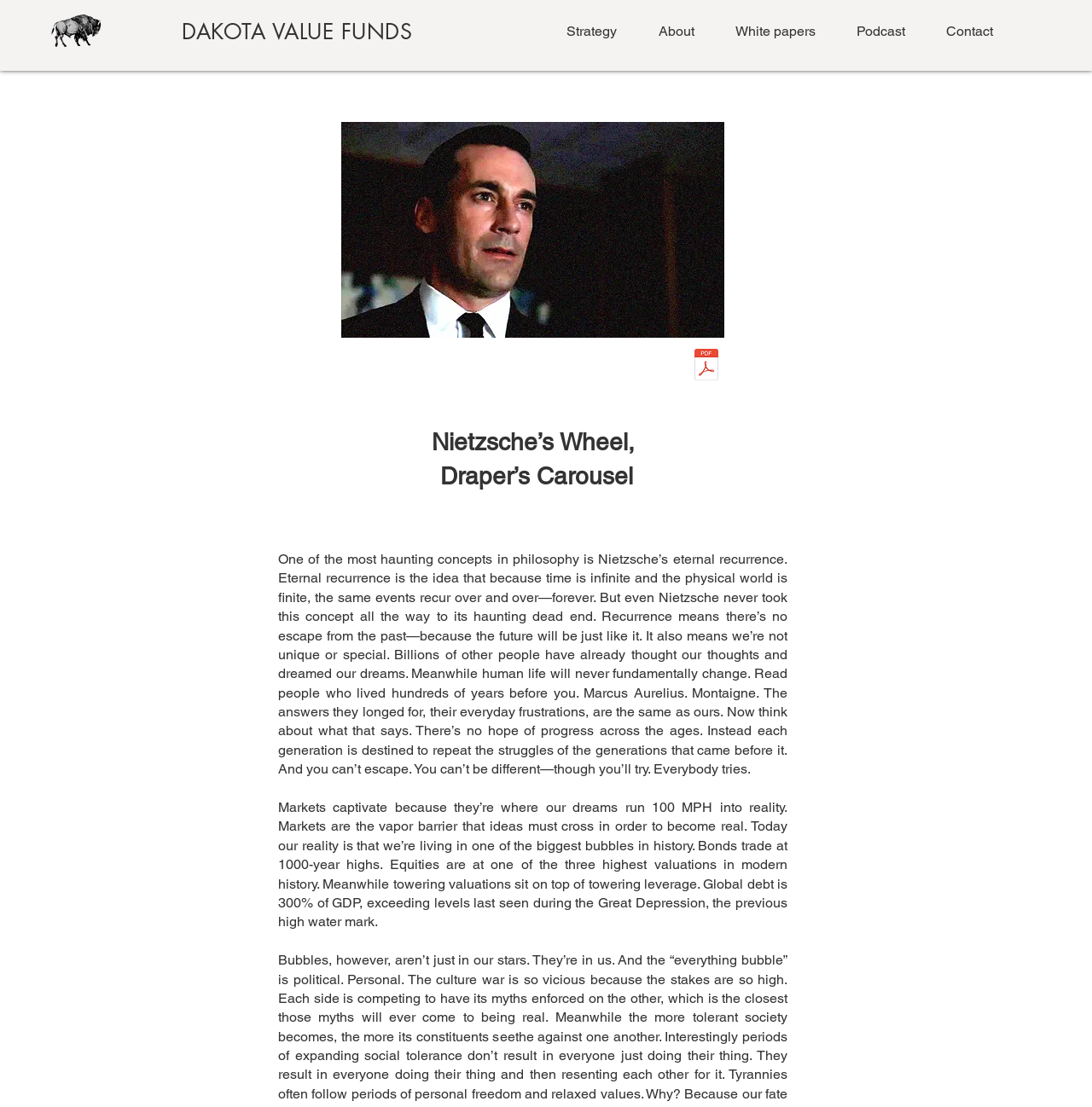Please provide a one-word or short phrase answer to the question:
What is the ratio of global debt to GDP?

300%